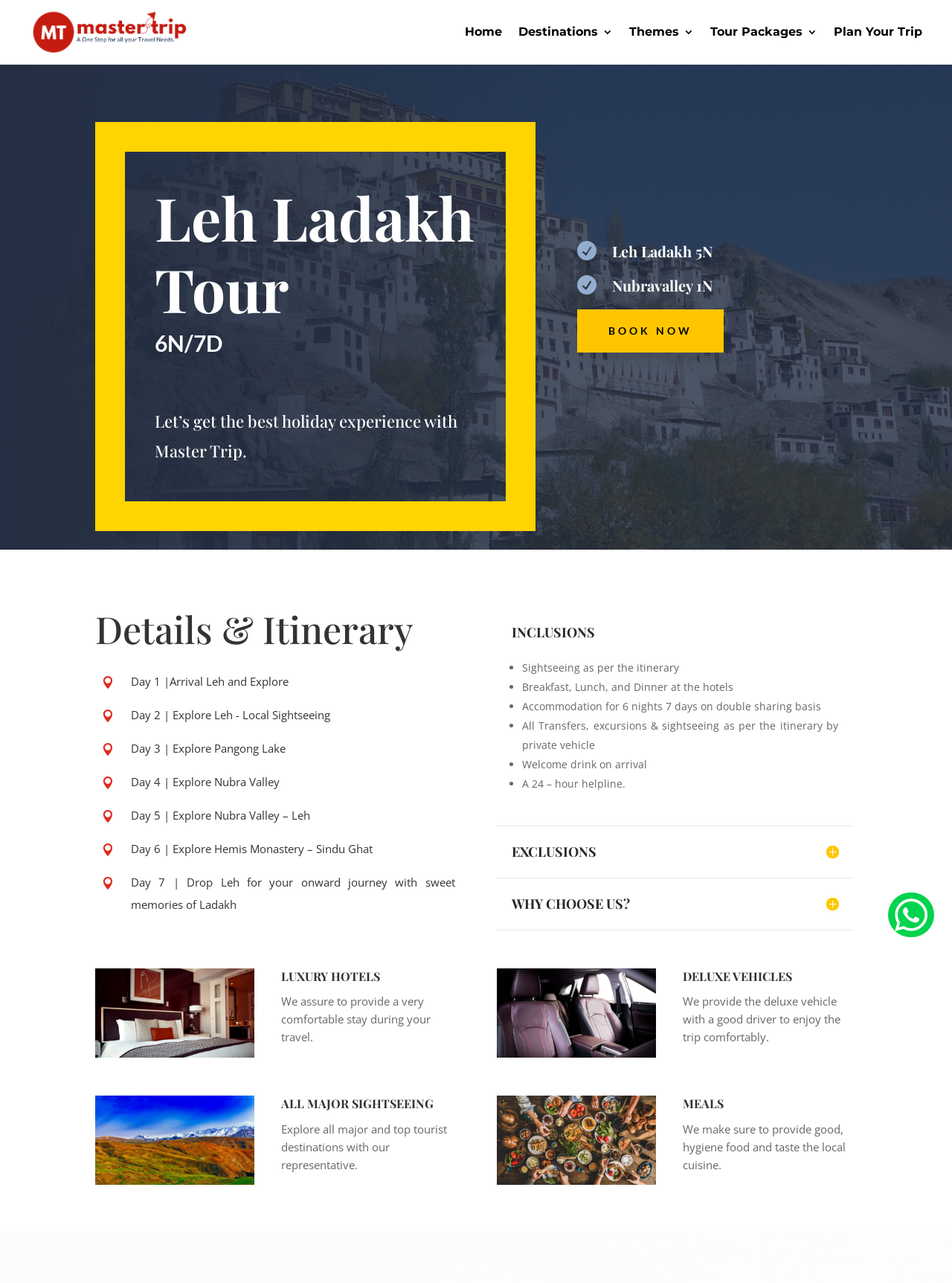Bounding box coordinates must be specified in the format (top-left x, top-left y, bottom-right x, bottom-right y). All values should be floating point numbers between 0 and 1. What are the bounding box coordinates of the UI element described as: Destinations

[0.545, 0.003, 0.644, 0.047]